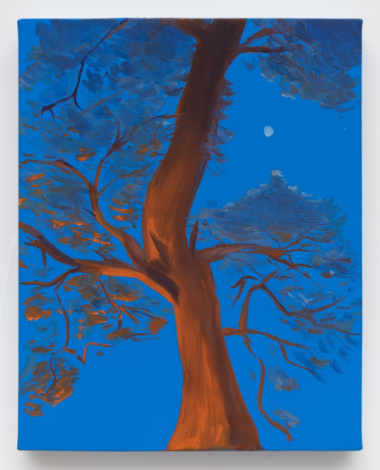What is the size of the artwork?
Respond with a short answer, either a single word or a phrase, based on the image.

10 inches by 8 inches